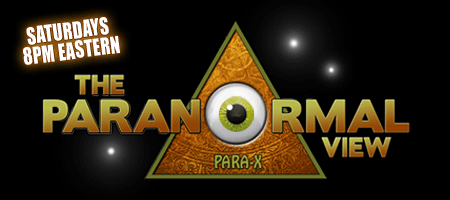Analyze the image and describe all the key elements you observe.

The image features the logo for "The Paranormal View," a show that airs on Saturday nights at 8 PM Eastern. The design prominently displays a golden triangle with intricate patterns, enclosing a central eye, symbolizing insight into the supernatural. The text "THE PARANORMAL VIEW" is styled in bold, colorful letters, emphasizing the show's focus on paranormal topics. Above the logo, the broadcast time is highlighted in bright, eye-catching font, indicating its scheduled airing. This graphic encapsulates the mysterious and intriguing essence of the show, drawing viewers in with its striking visual elements.